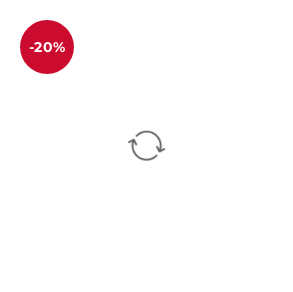What is the character associated with the coat?
Please respond to the question with a detailed and informative answer.

The character associated with the coat can be identified by reading the description, which mentions that the coat is associated with the character Chloe Decker from the series 'Lucifer'.